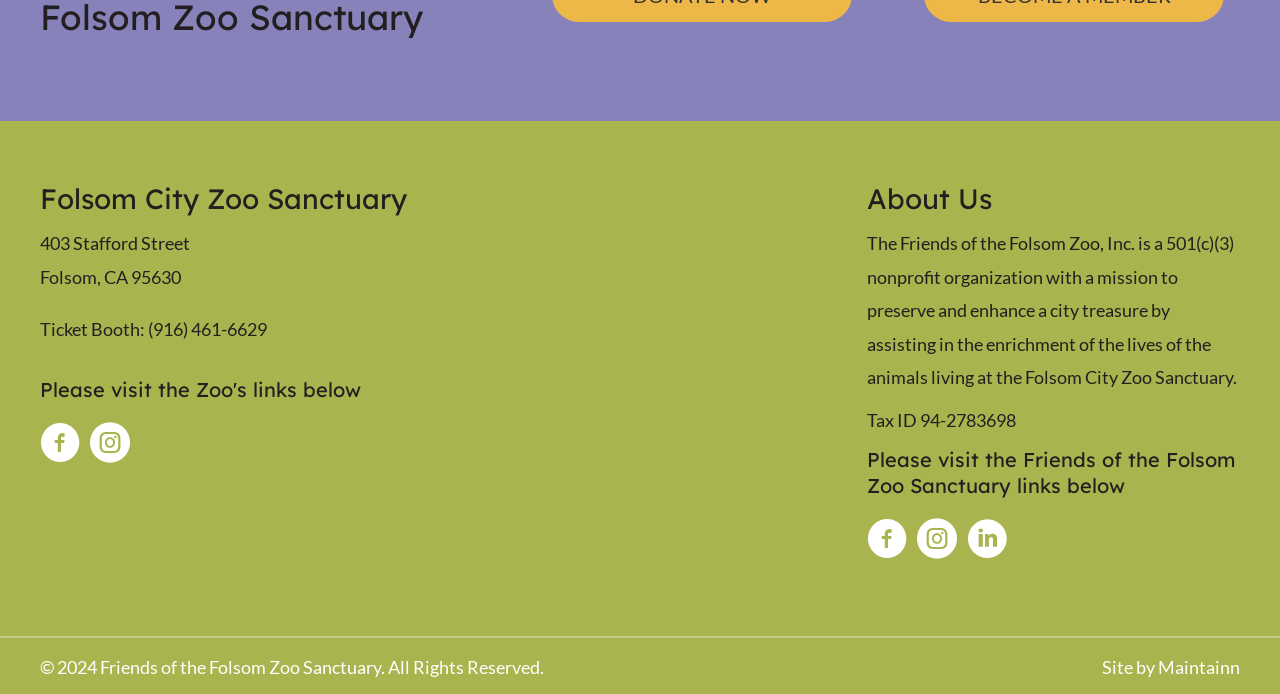Highlight the bounding box of the UI element that corresponds to this description: "Maintainn".

[0.905, 0.946, 0.969, 0.977]